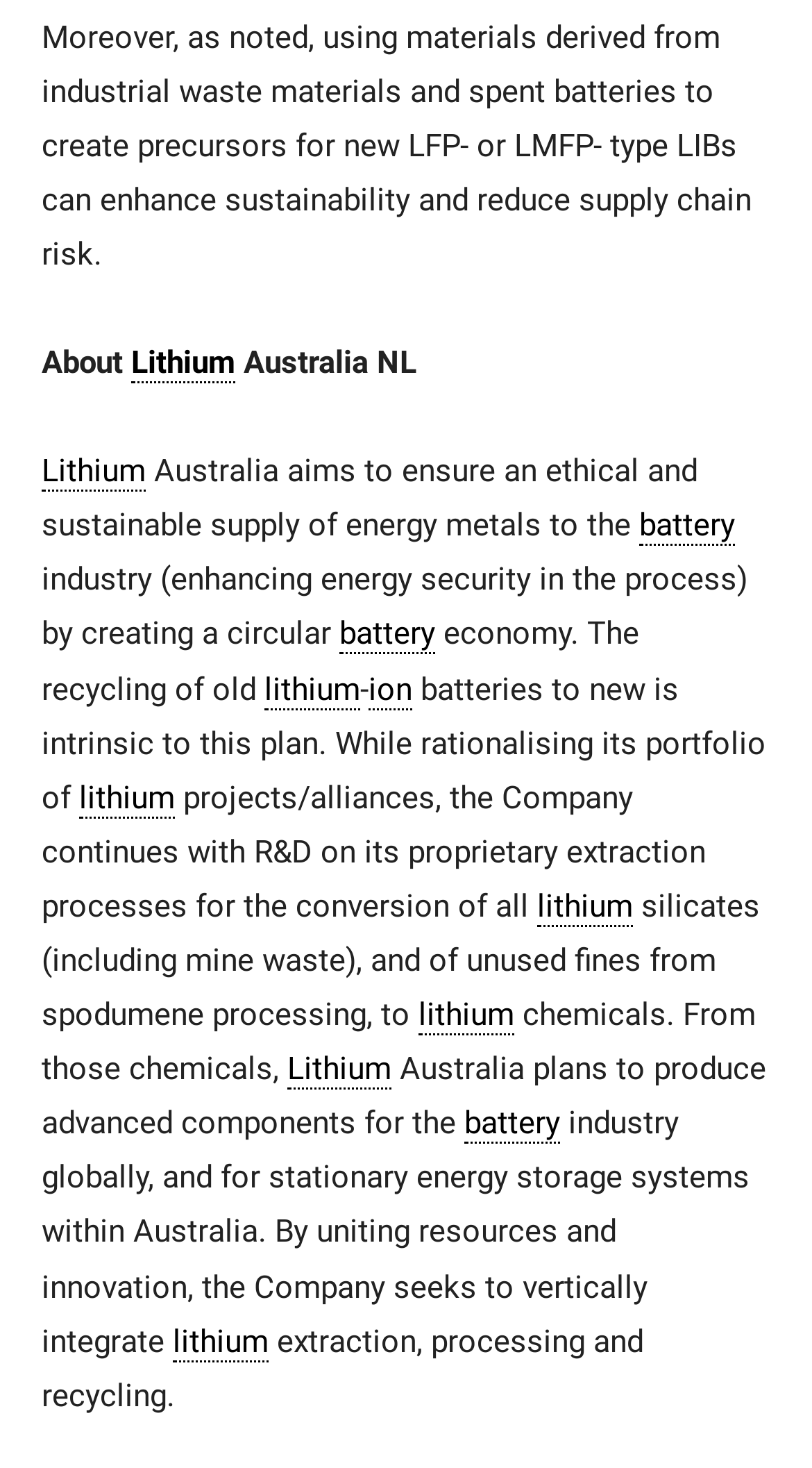Please respond to the question using a single word or phrase:
What is the goal of Australia in the lithium industry?

Ensure ethical and sustainable supply